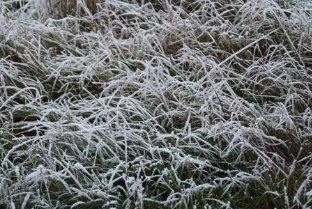Generate a complete and detailed caption for the image.

The image captures a serene scene of frosty grass in a natural setting. The grass blades are blanketed with a delicate layer of frost, giving them a glistening appearance that reflects the soft light of the early morning. The variety of colors in the grass — from subtle greens to muted browns — peeks through the frost, creating a beautiful contrast. This tranquil moment highlights the quiet beauty of nature during the colder months, evoking feelings of calm and stillness suitable for a peaceful winter morning. The image is a perfect representation of the season's chill, inviting viewers to appreciate the intricate details and textures found in the natural world.